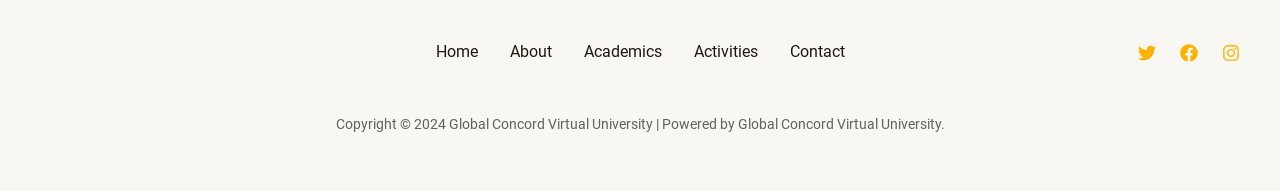Specify the bounding box coordinates of the element's region that should be clicked to achieve the following instruction: "open Twitter". The bounding box coordinates consist of four float numbers between 0 and 1, in the format [left, top, right, bottom].

[0.889, 0.228, 0.903, 0.322]